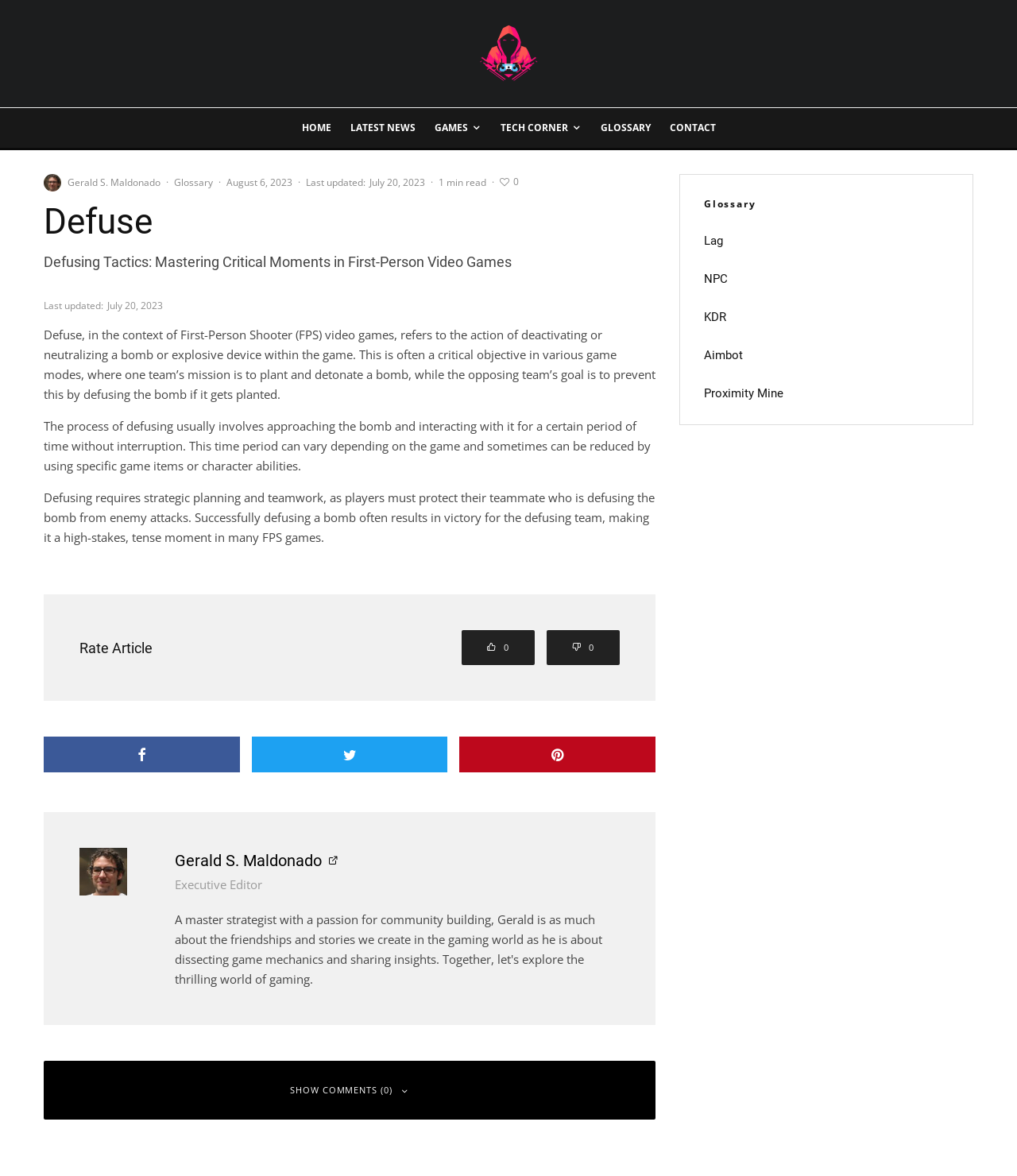Please answer the following query using a single word or phrase: 
What is the topic of the article?

Defuse